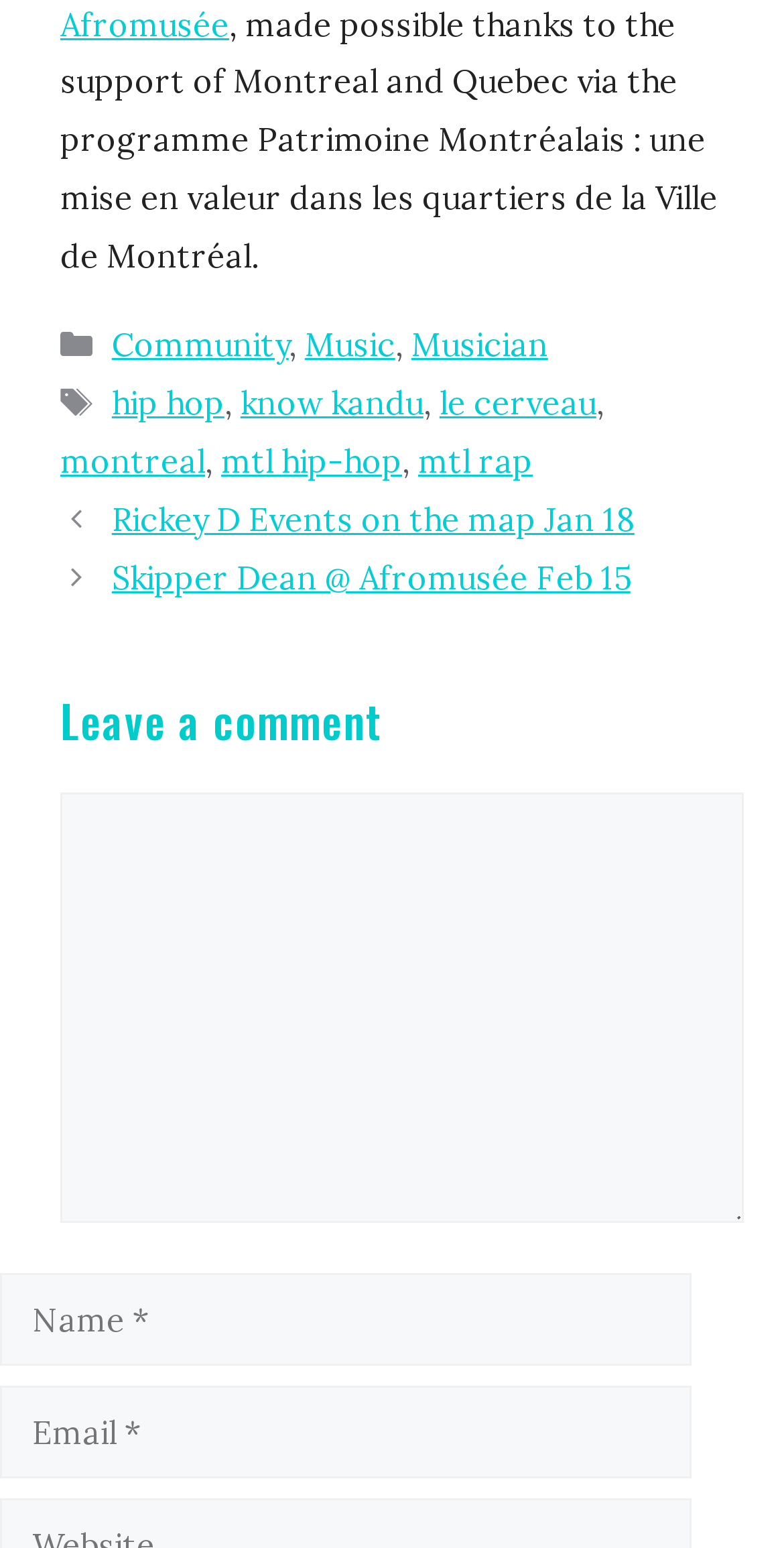What is the topic of the post 'Rickey D Events on the map Jan 18'?
Please interpret the details in the image and answer the question thoroughly.

The topic of the post can be inferred from the text 'Rickey D Events on the map Jan 18', which suggests that the post is about an event.